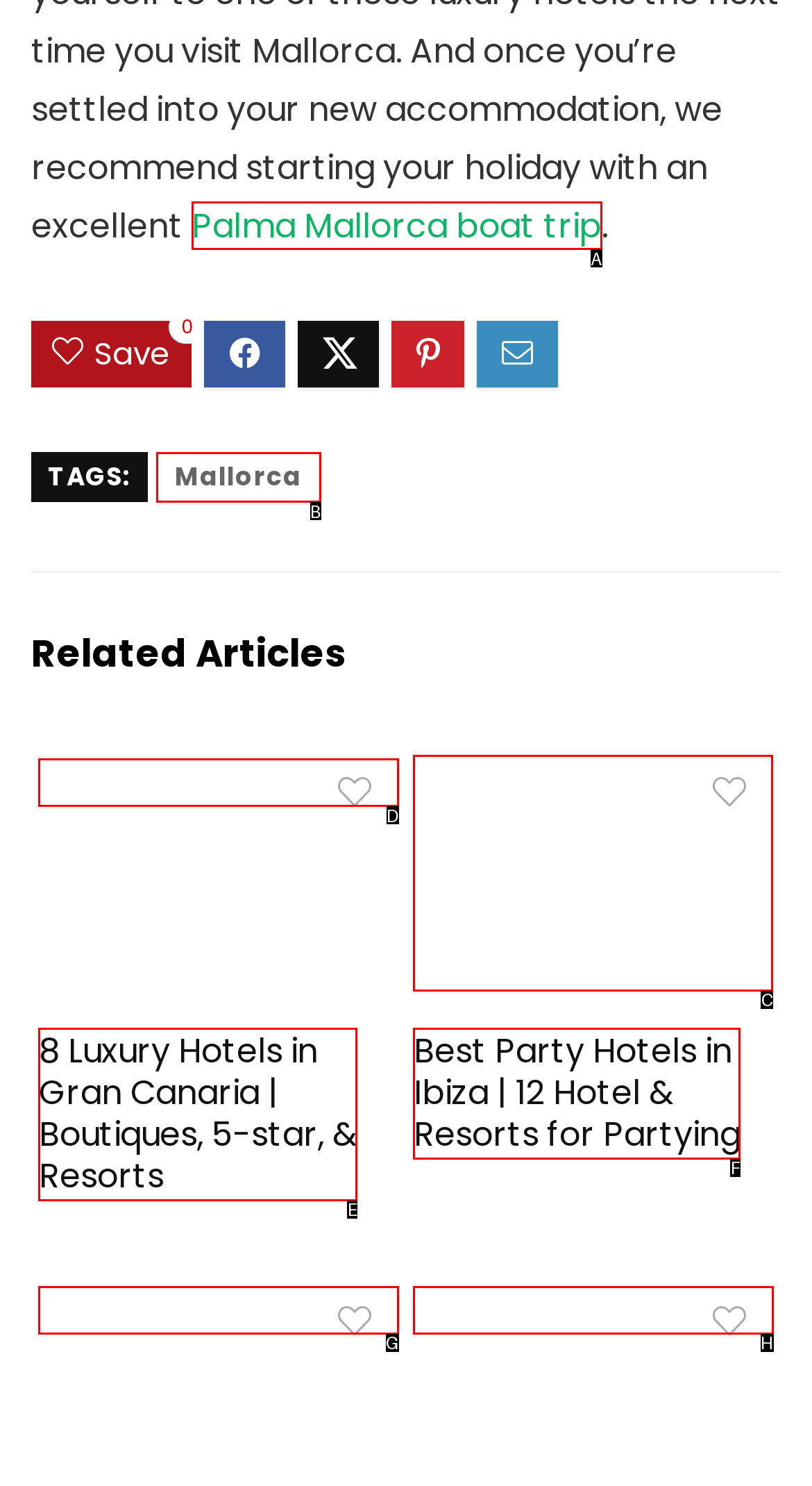Select the HTML element that should be clicked to accomplish the task: View the image of Best Party Hotels in Ibiza Reply with the corresponding letter of the option.

C